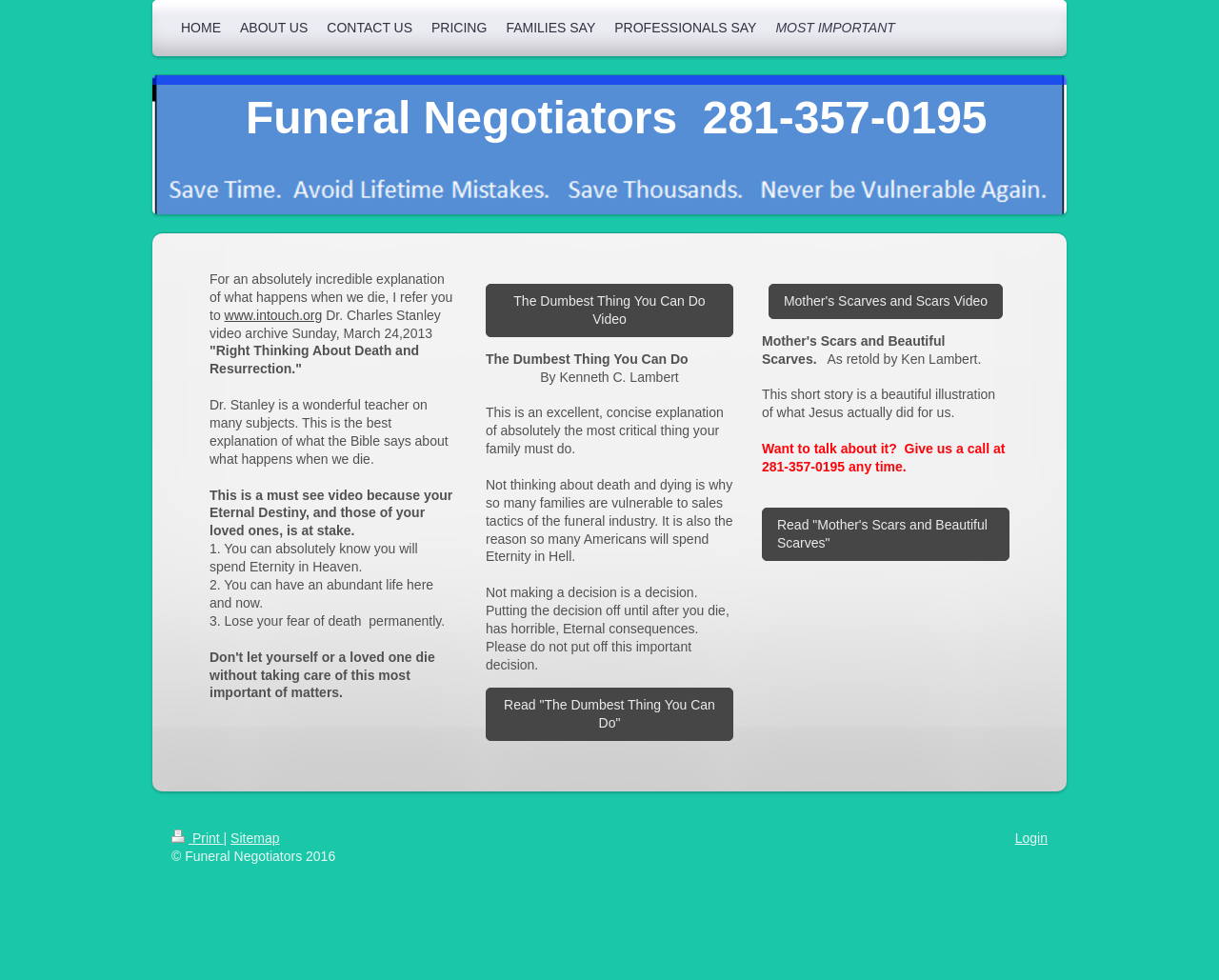What is the title of the video mentioned in the text?
Answer the question with just one word or phrase using the image.

Right Thinking About Death and Resurrection